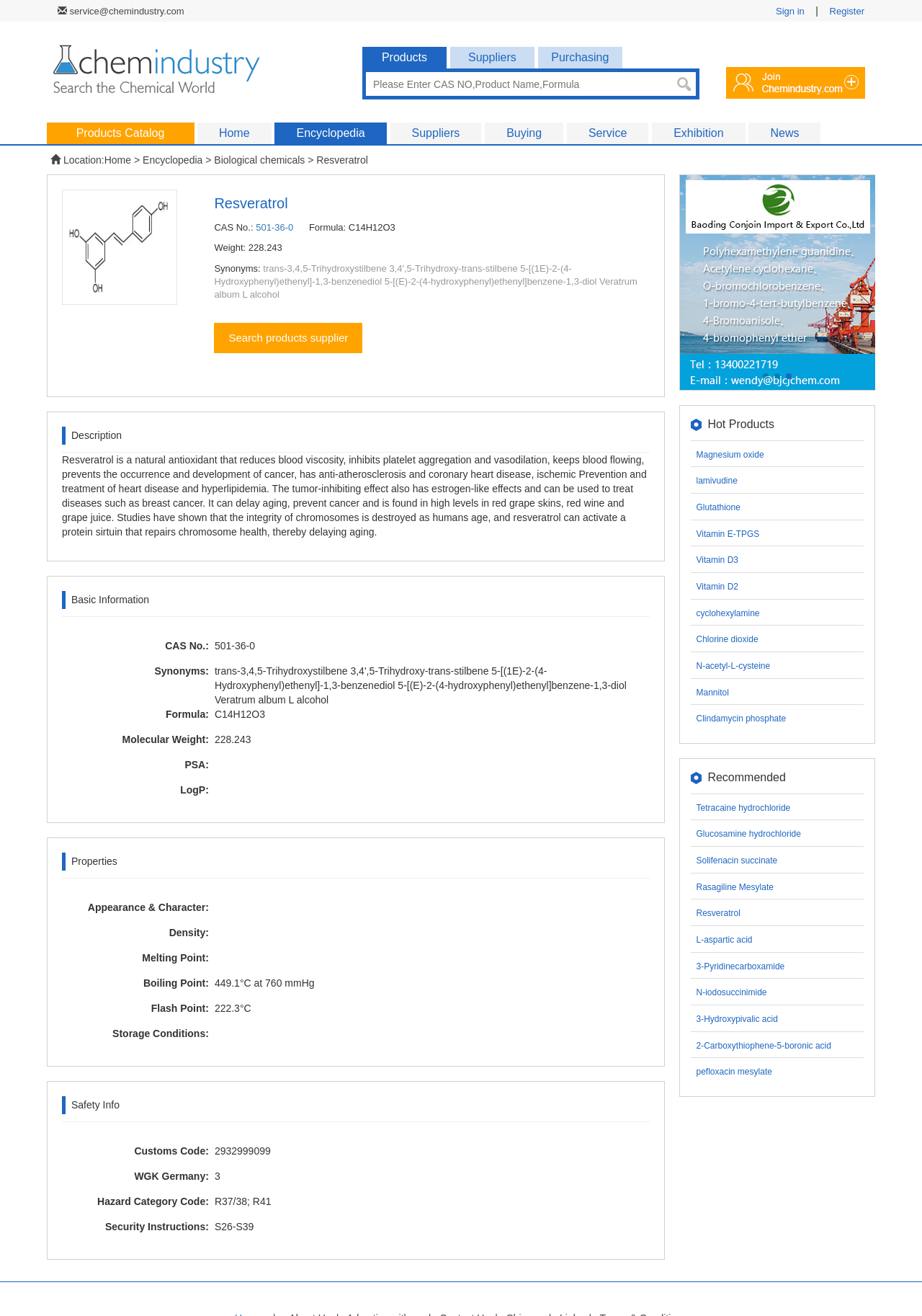Identify the bounding box of the HTML element described here: "N-iodosuccinimide". Provide the coordinates as four float numbers between 0 and 1: [left, top, right, bottom].

[0.755, 0.75, 0.832, 0.758]